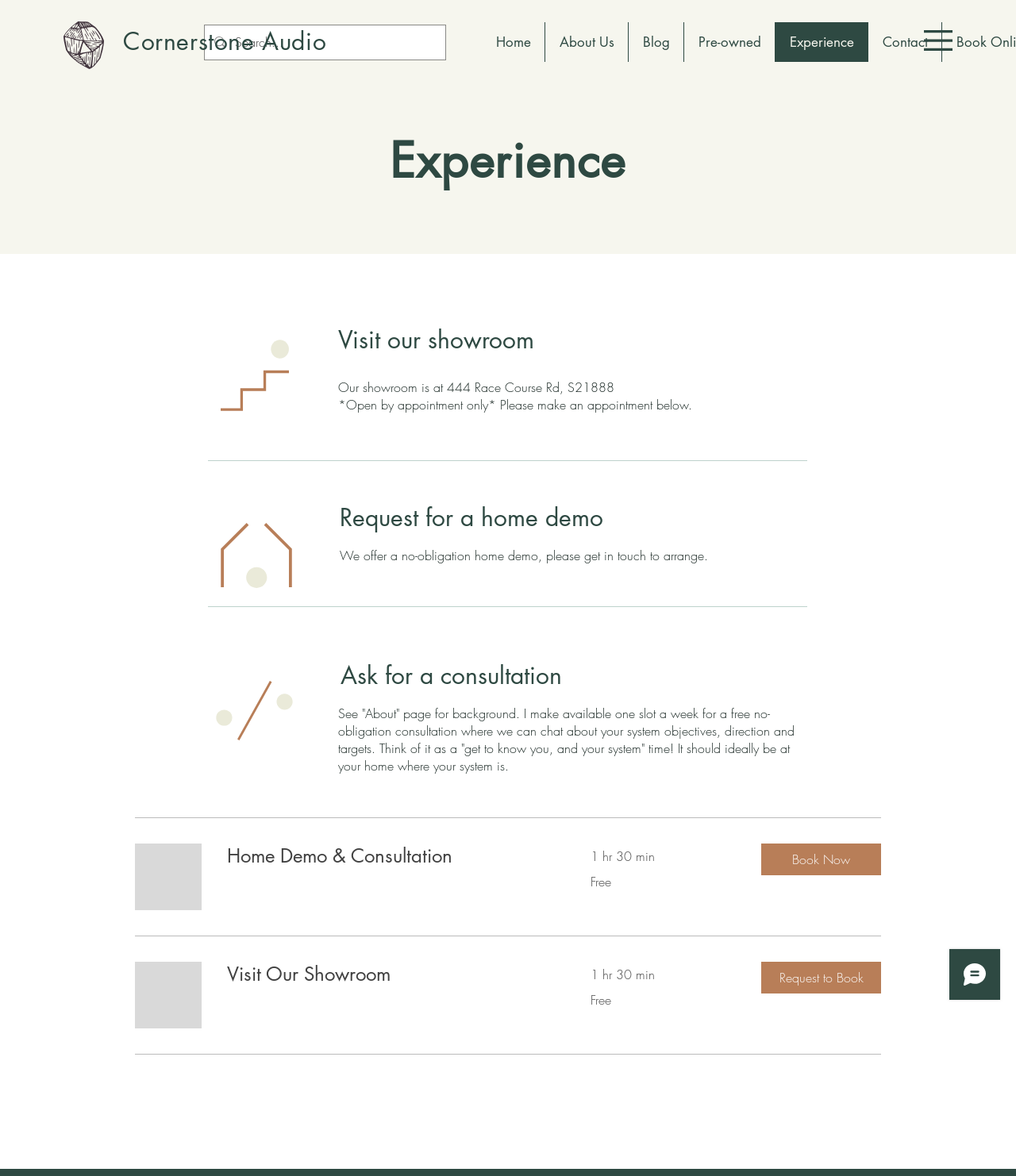Given the description of a UI element: "About Us", identify the bounding box coordinates of the matching element in the webpage screenshot.

[0.536, 0.019, 0.618, 0.053]